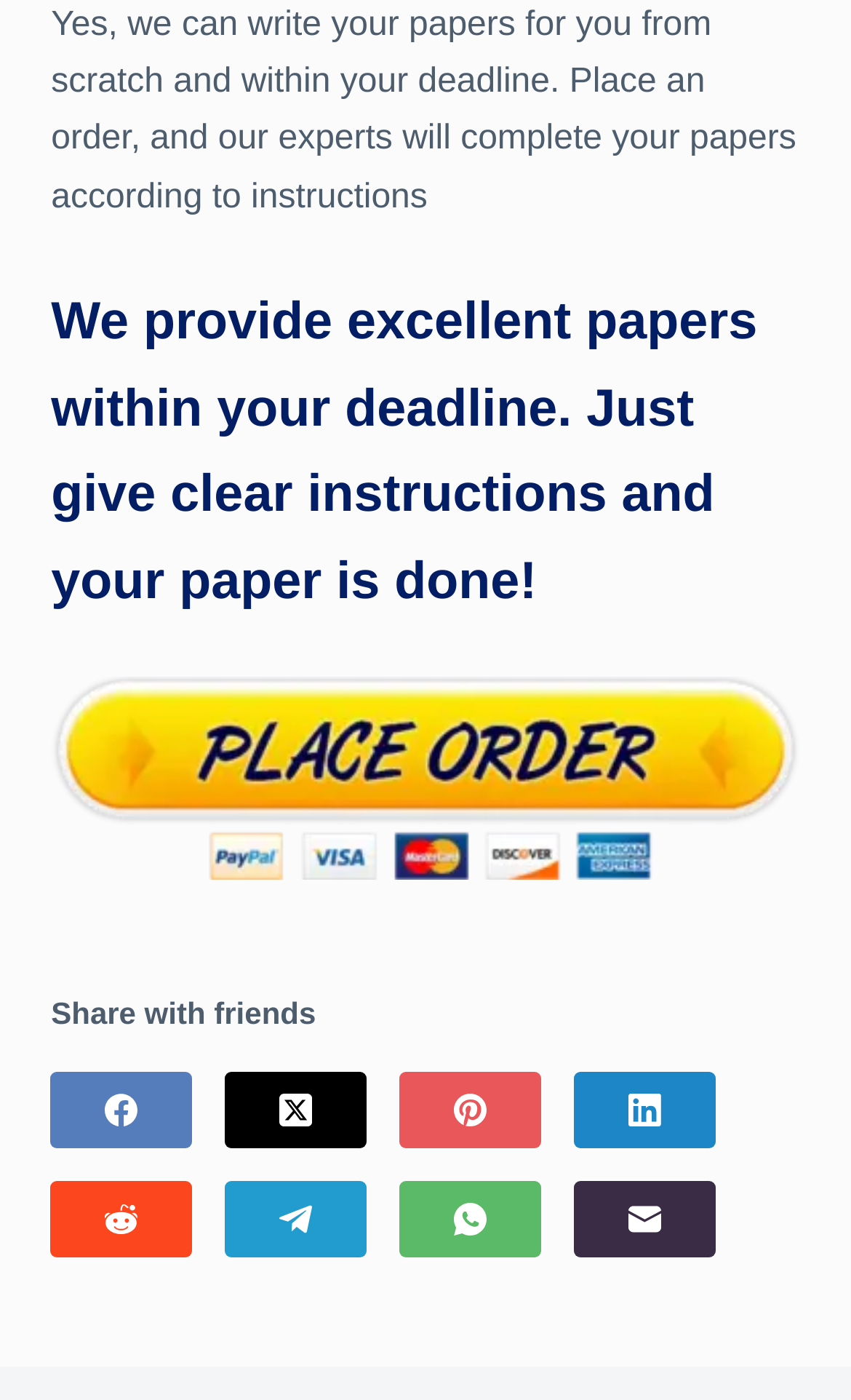Using the format (top-left x, top-left y, bottom-right x, bottom-right y), and given the element description, identify the bounding box coordinates within the screenshot: Impressum

None